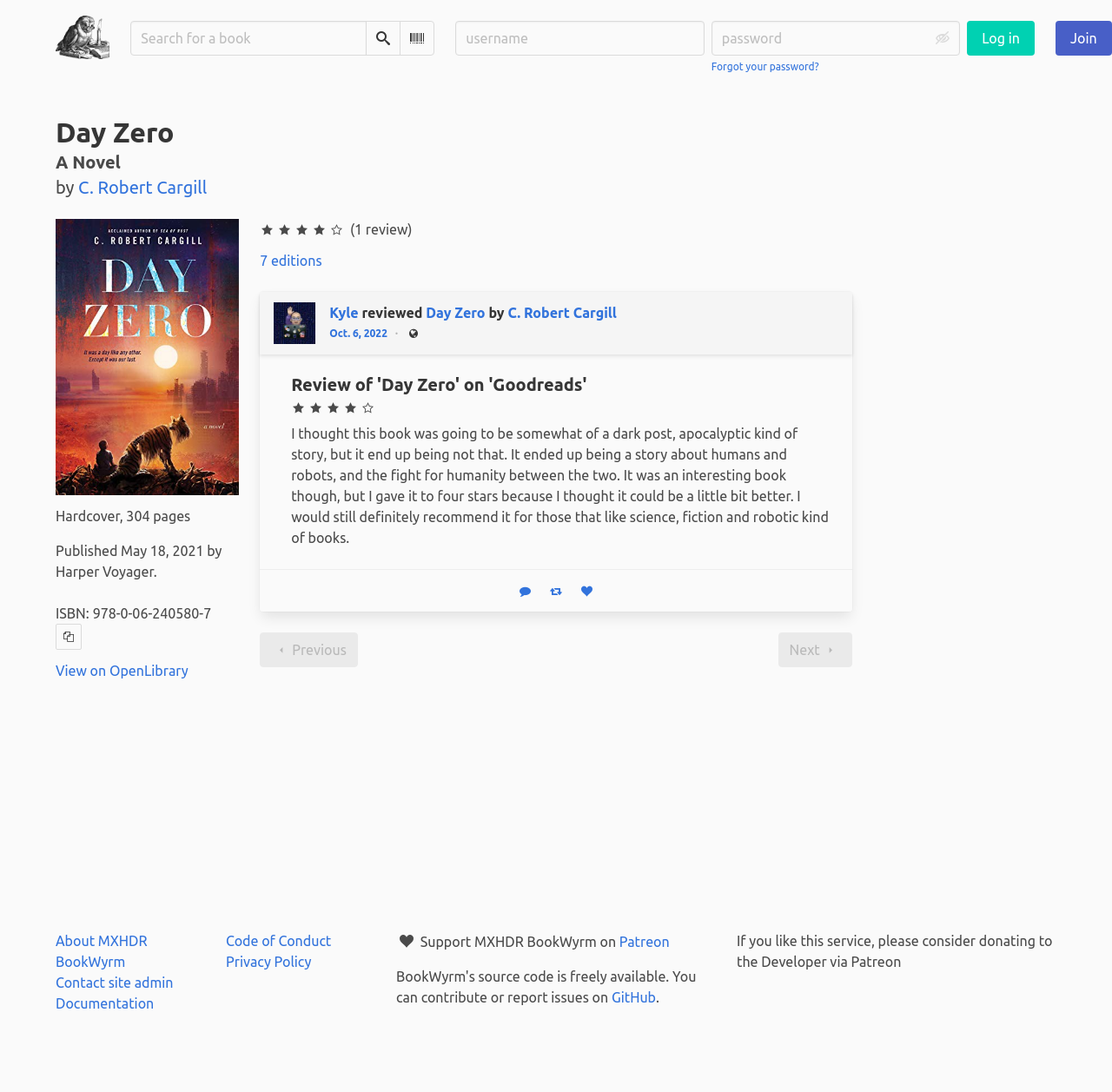Kindly provide the bounding box coordinates of the section you need to click on to fulfill the given instruction: "Log in".

[0.87, 0.019, 0.93, 0.051]